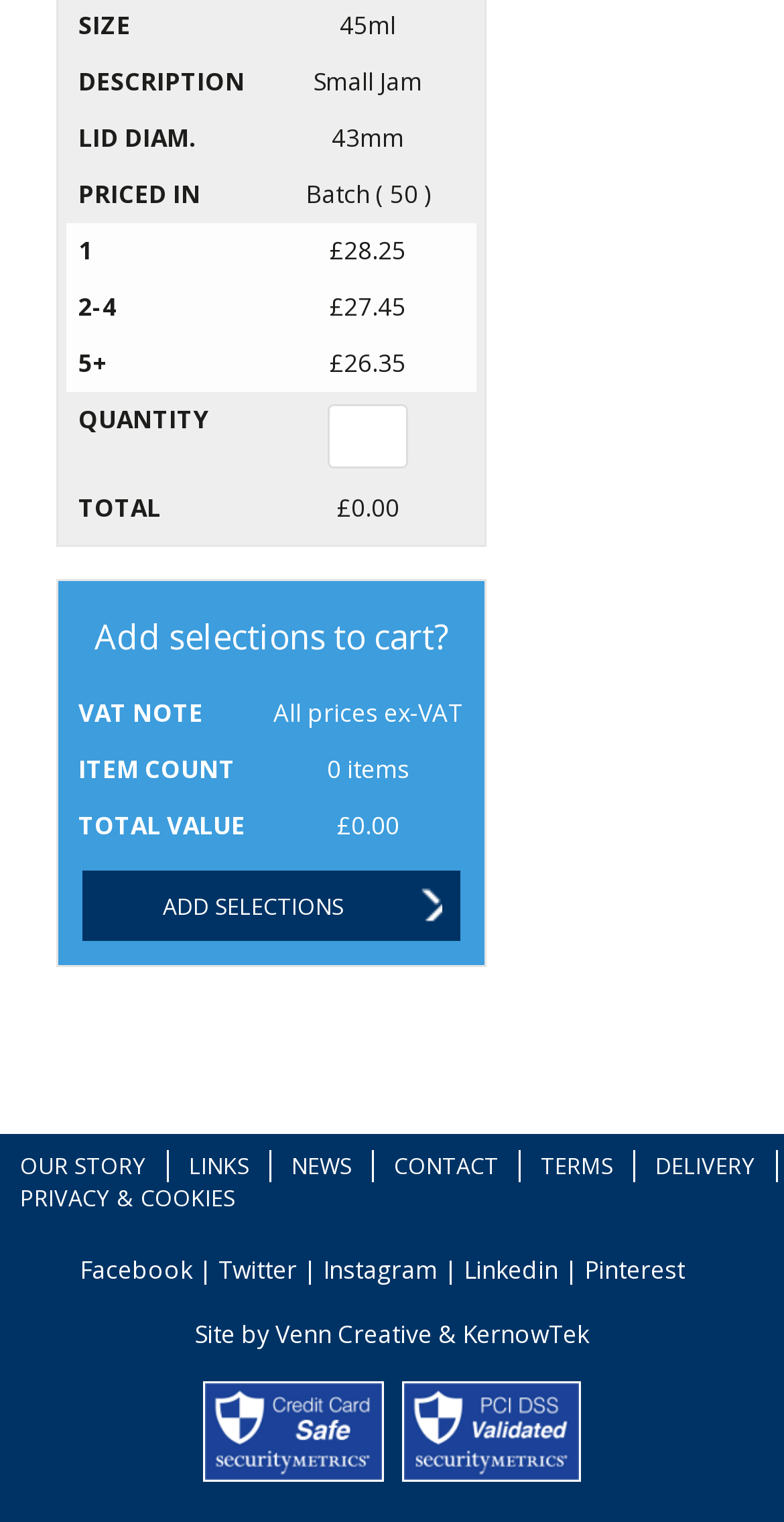With reference to the screenshot, provide a detailed response to the question below:
What is the price of Small Jam in a batch of 50?

I found the gridcell with the description 'DESCRIPTION Small Jam' and then looked for the corresponding price in the gridcell with the description 'PRICED IN Batch ( 50 )', which is £28.25.